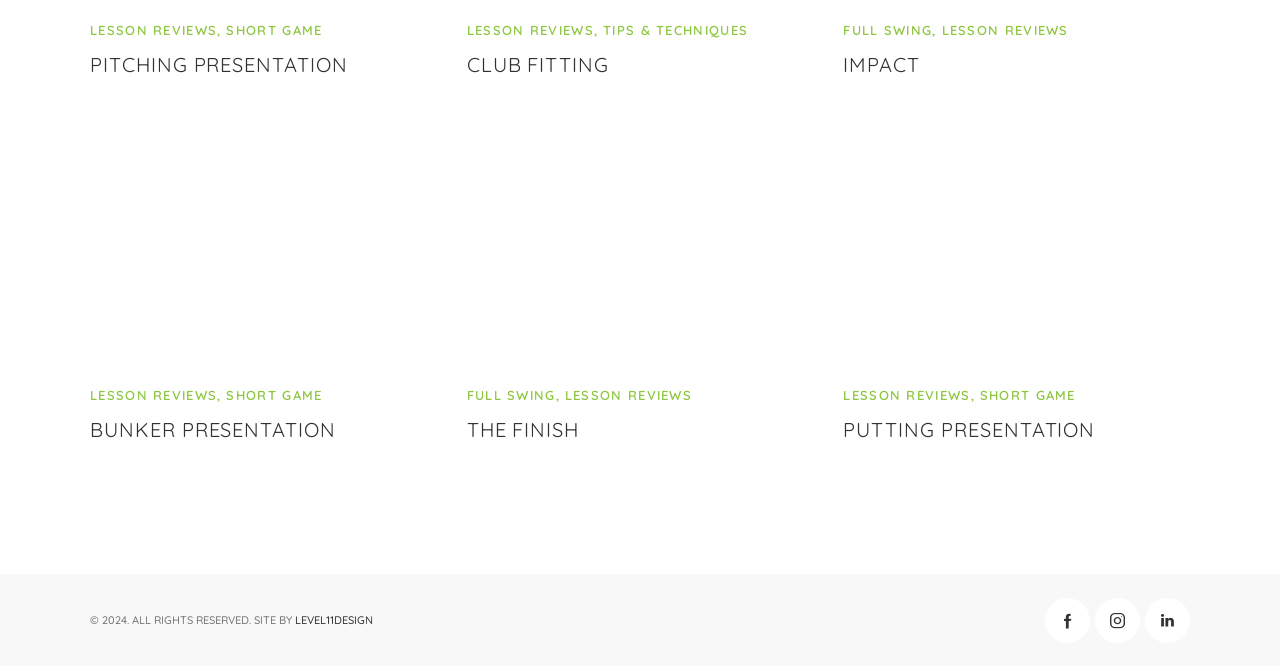Indicate the bounding box coordinates of the clickable region to achieve the following instruction: "Go to PITCHING PRESENTATION."

[0.07, 0.077, 0.341, 0.119]